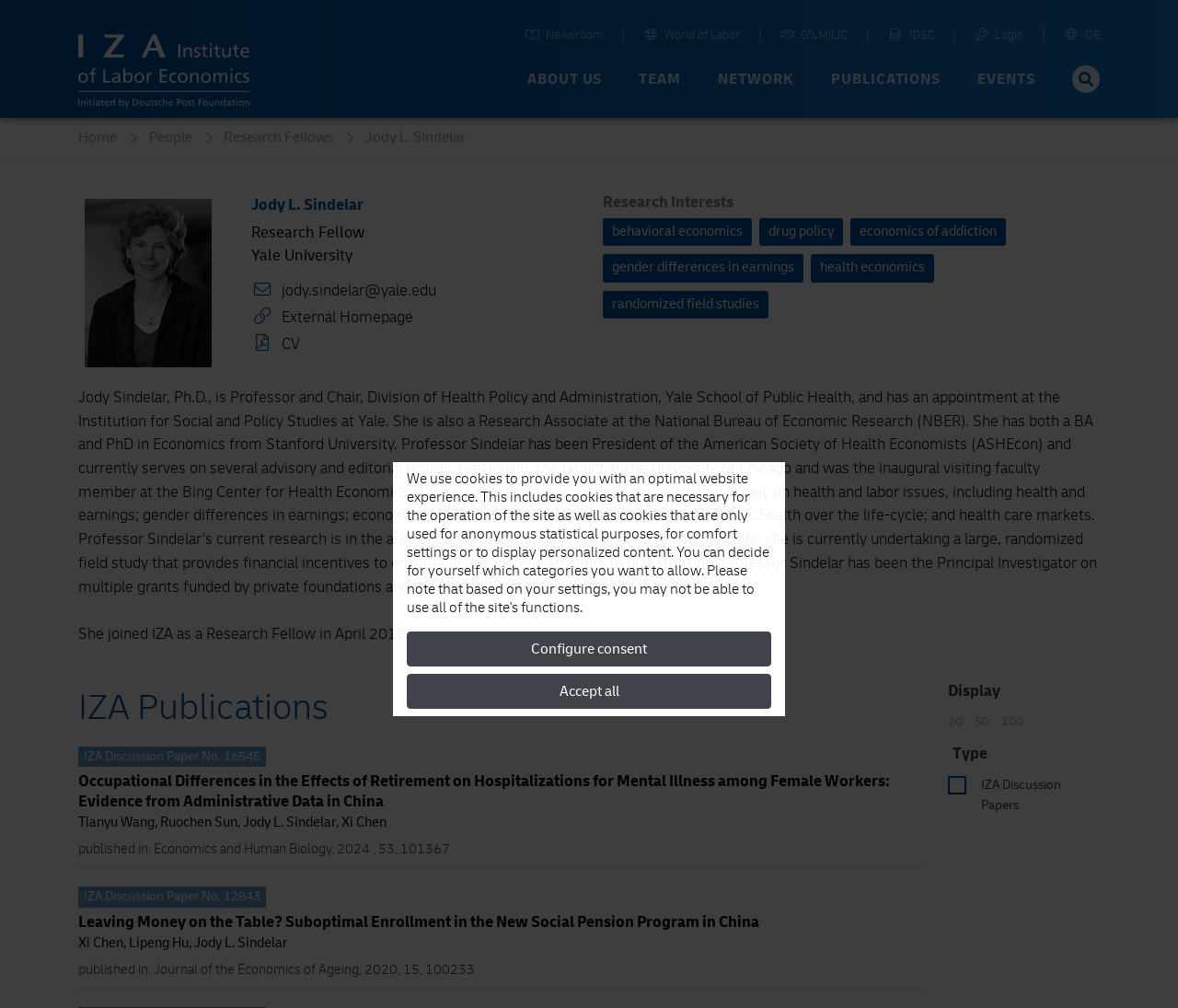Please provide the bounding box coordinates for the element that needs to be clicked to perform the following instruction: "Click on the link 'The Impact of Video Games on Learning: A Comprehensive Exploration'". The coordinates should be given as four float numbers between 0 and 1, i.e., [left, top, right, bottom].

None